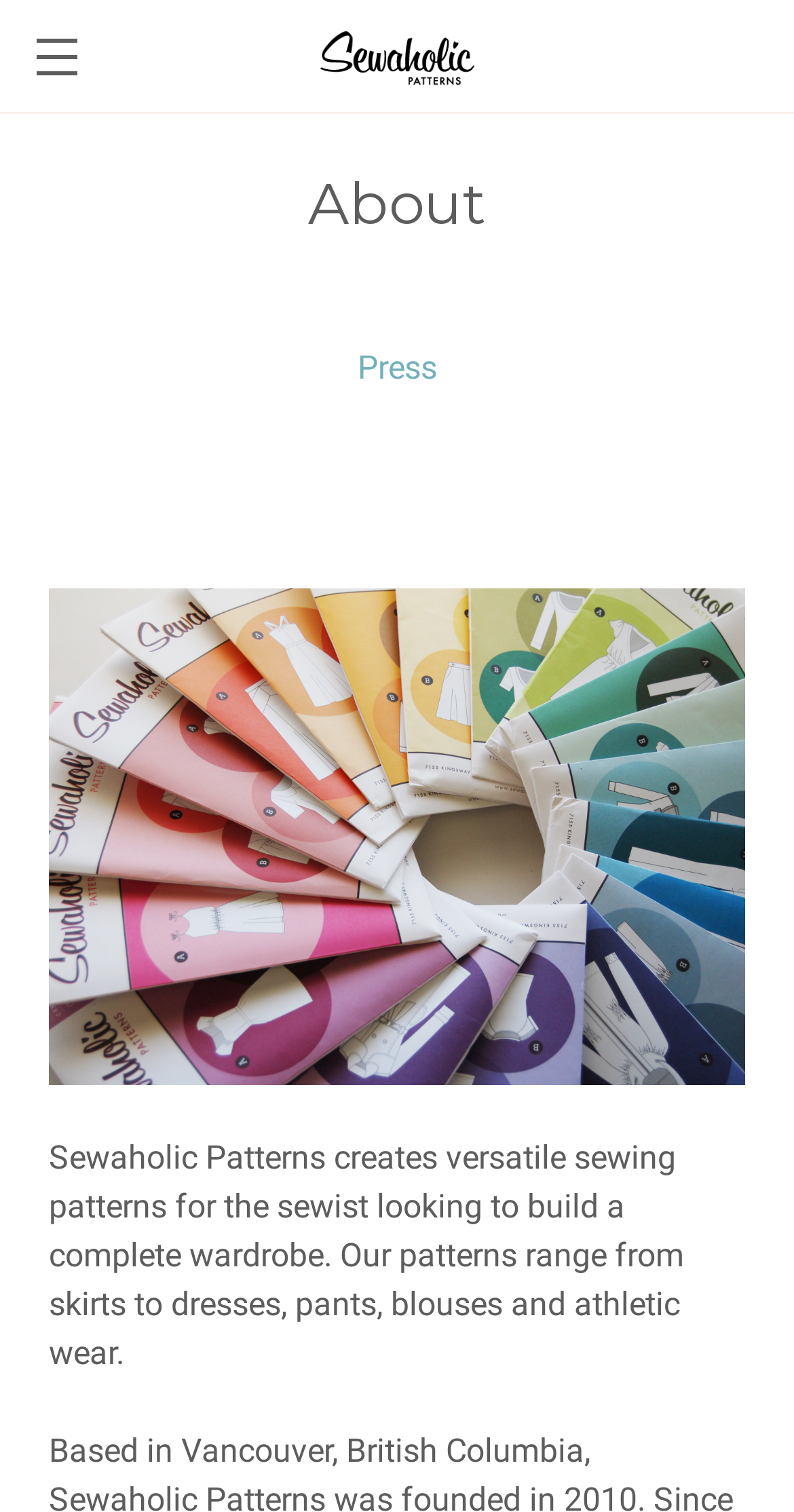What is the range of clothing items offered by Sewaholic Patterns?
Based on the image, give a one-word or short phrase answer.

Skirts to athletic wear